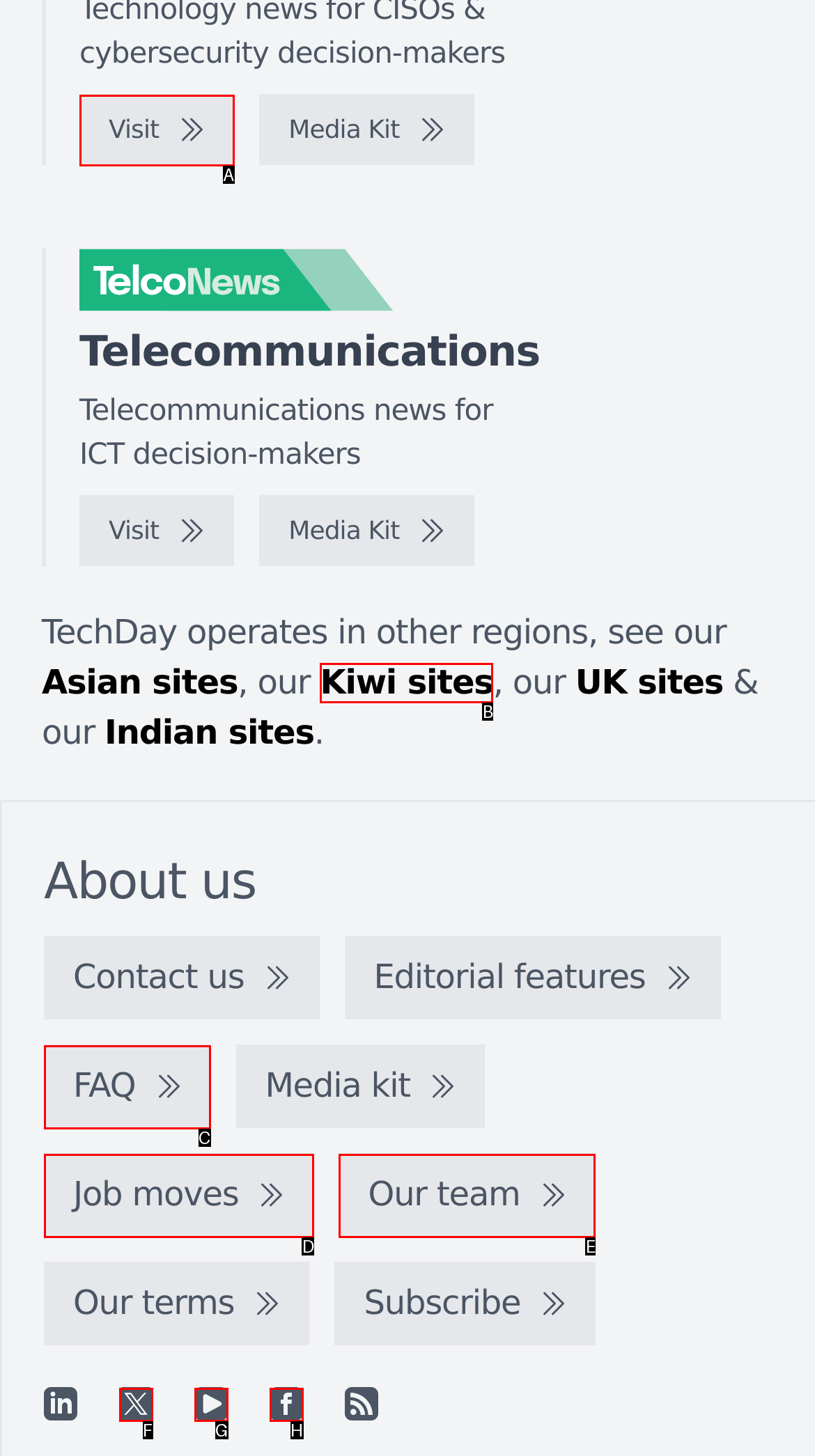Tell me which one HTML element best matches the description: aria-label="YouTube"
Answer with the option's letter from the given choices directly.

G